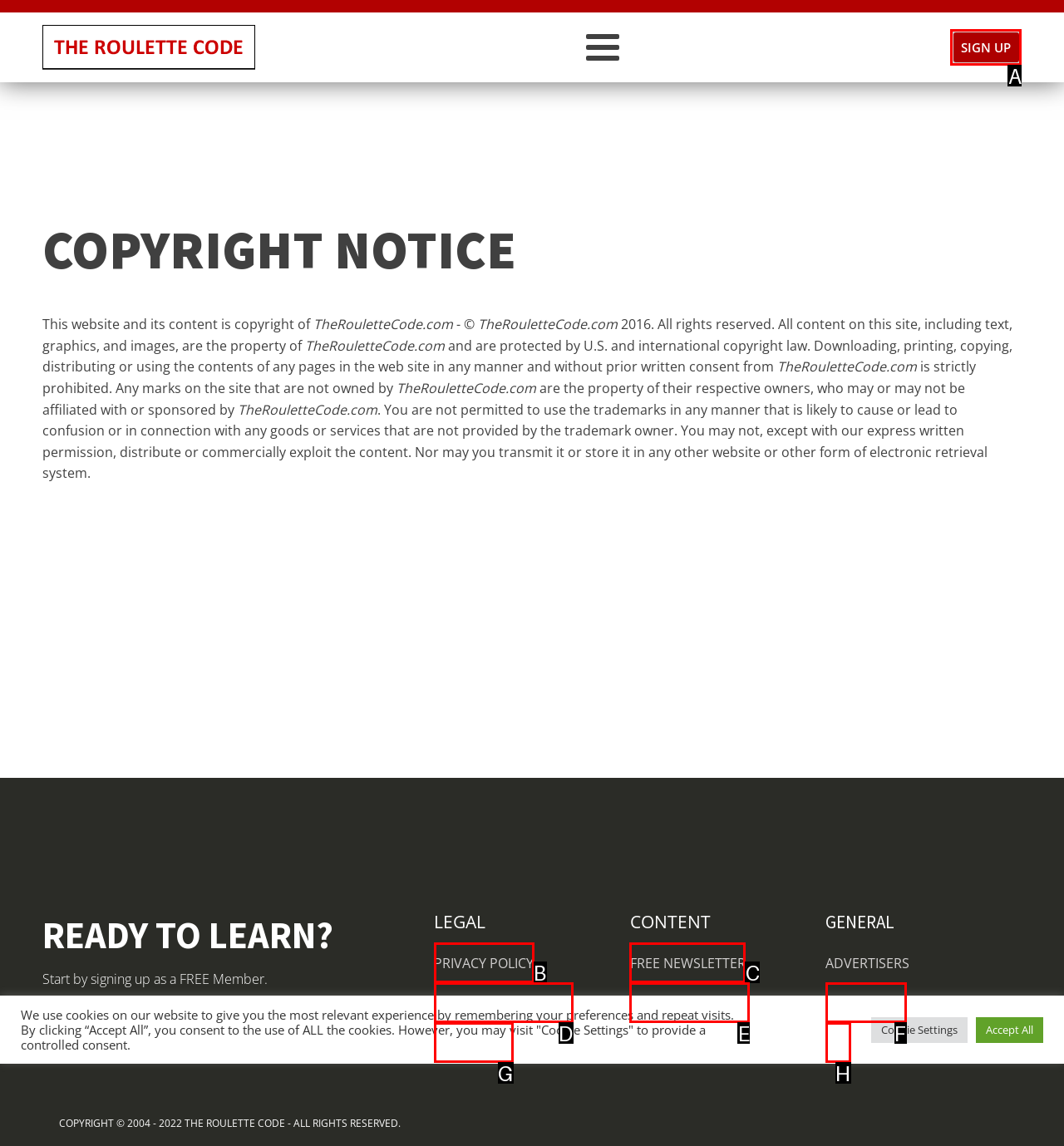Look at the highlighted elements in the screenshot and tell me which letter corresponds to the task: Click the SIGN UP link.

A